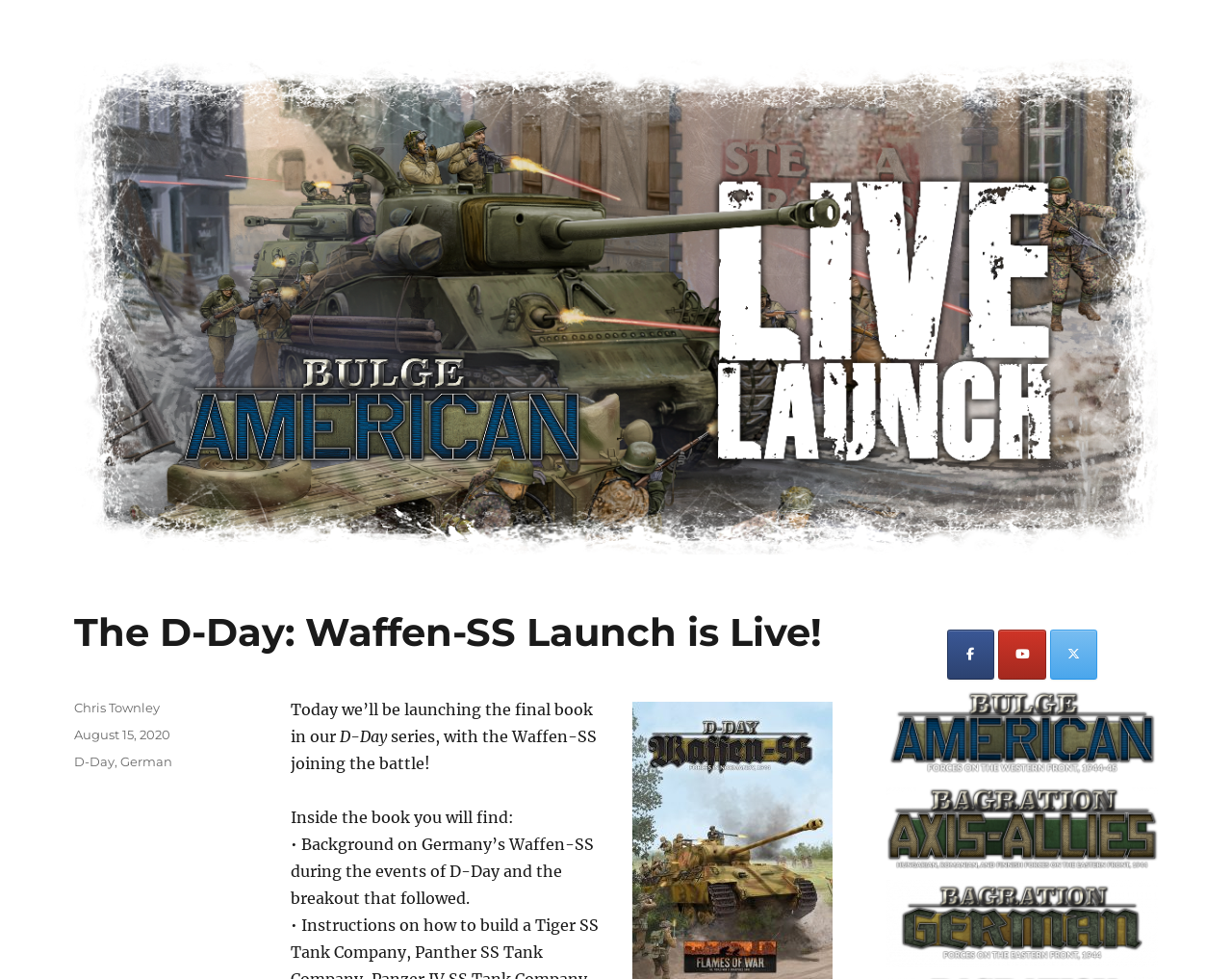Identify the bounding box coordinates of the specific part of the webpage to click to complete this instruction: "Check the post date".

[0.06, 0.742, 0.138, 0.758]